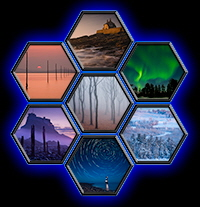What is the color of the outline surrounding the mosaic?
Based on the screenshot, answer the question with a single word or phrase.

Glowing blue